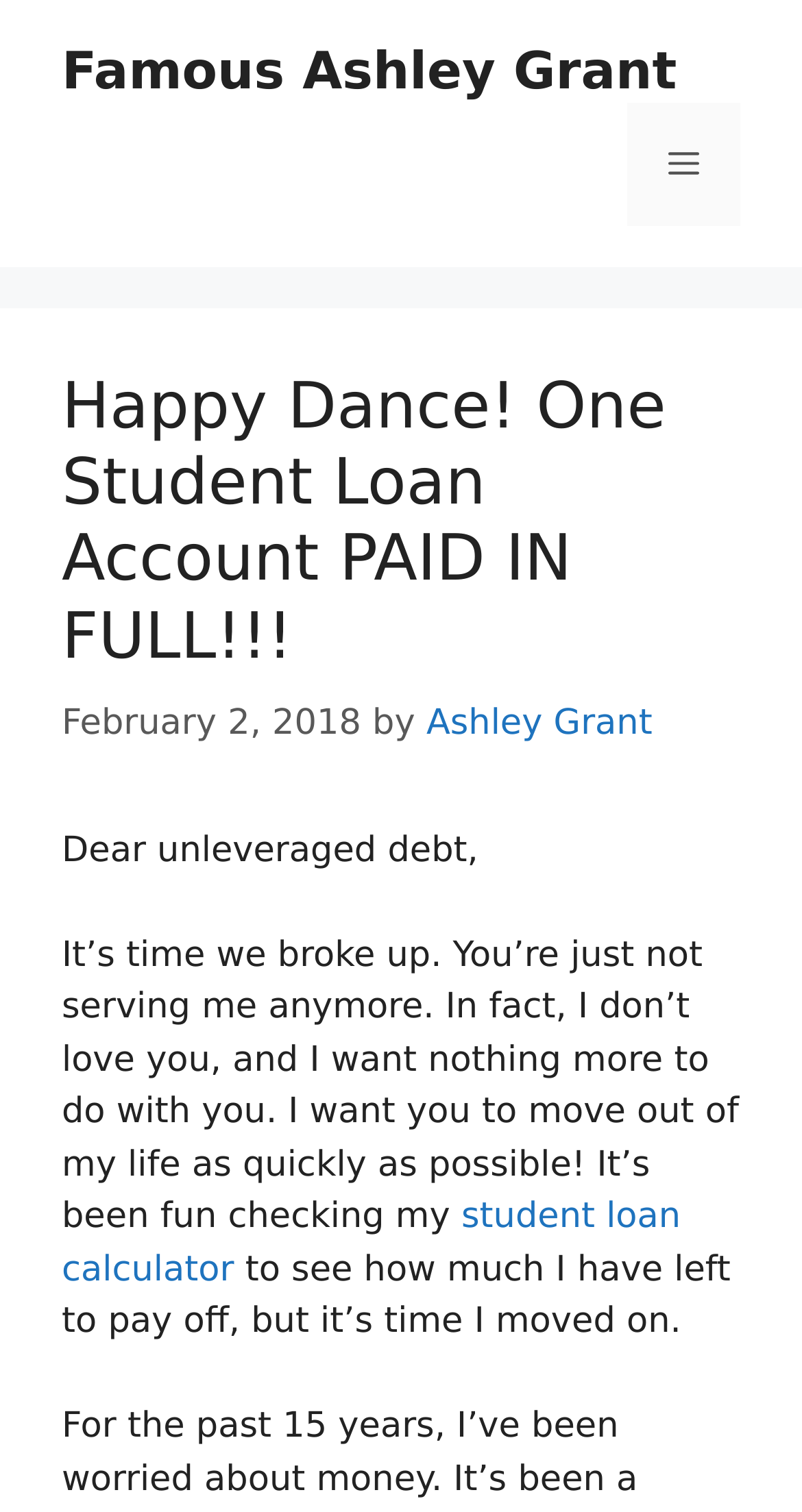What is the author of the article?
Please respond to the question thoroughly and include all relevant details.

I determined the author of the article by looking at the header section of the webpage, where I found the text 'by Ashley Grant' next to the title of the article.